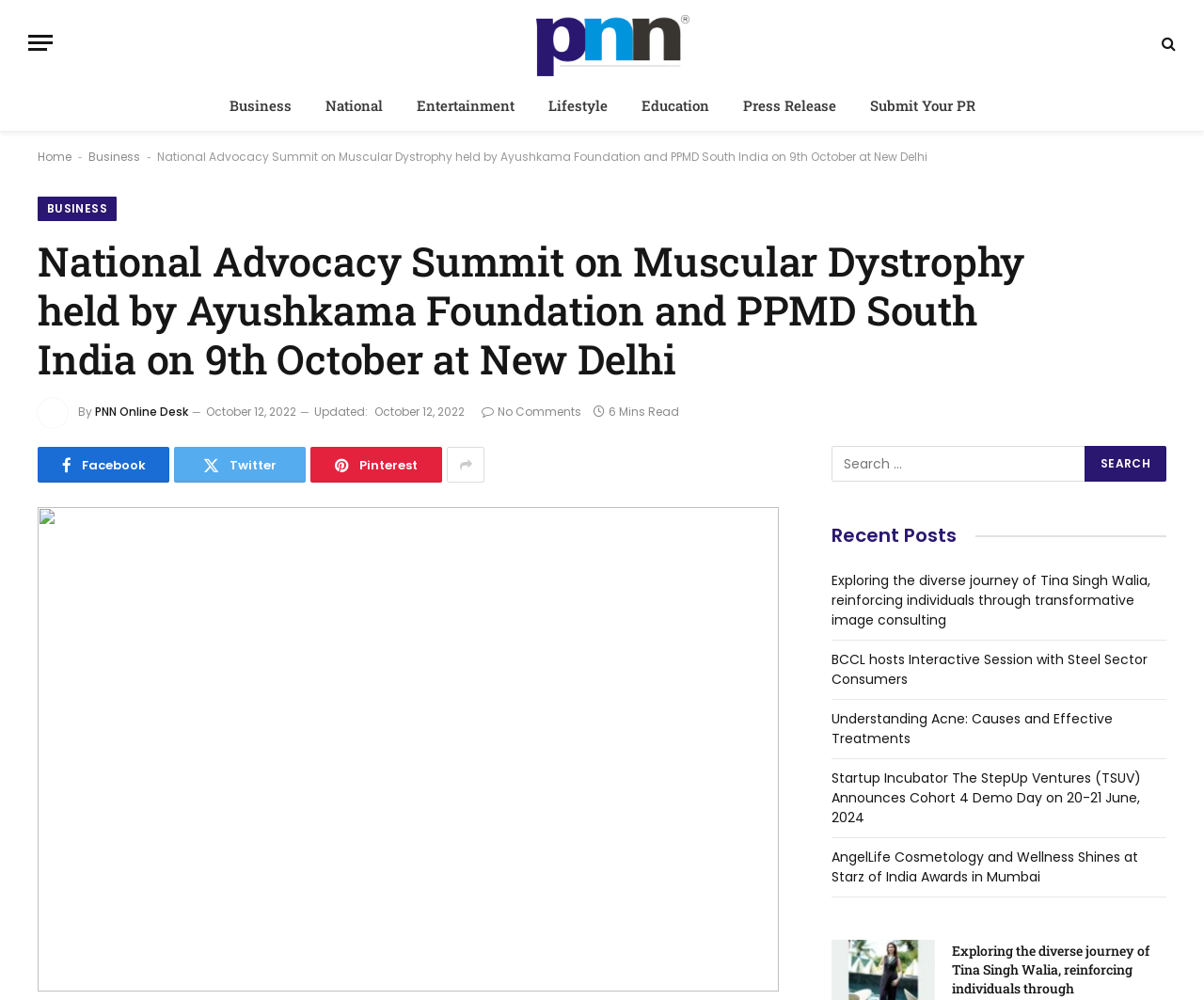Provide the bounding box coordinates for the area that should be clicked to complete the instruction: "Check recent posts".

[0.691, 0.524, 0.795, 0.547]